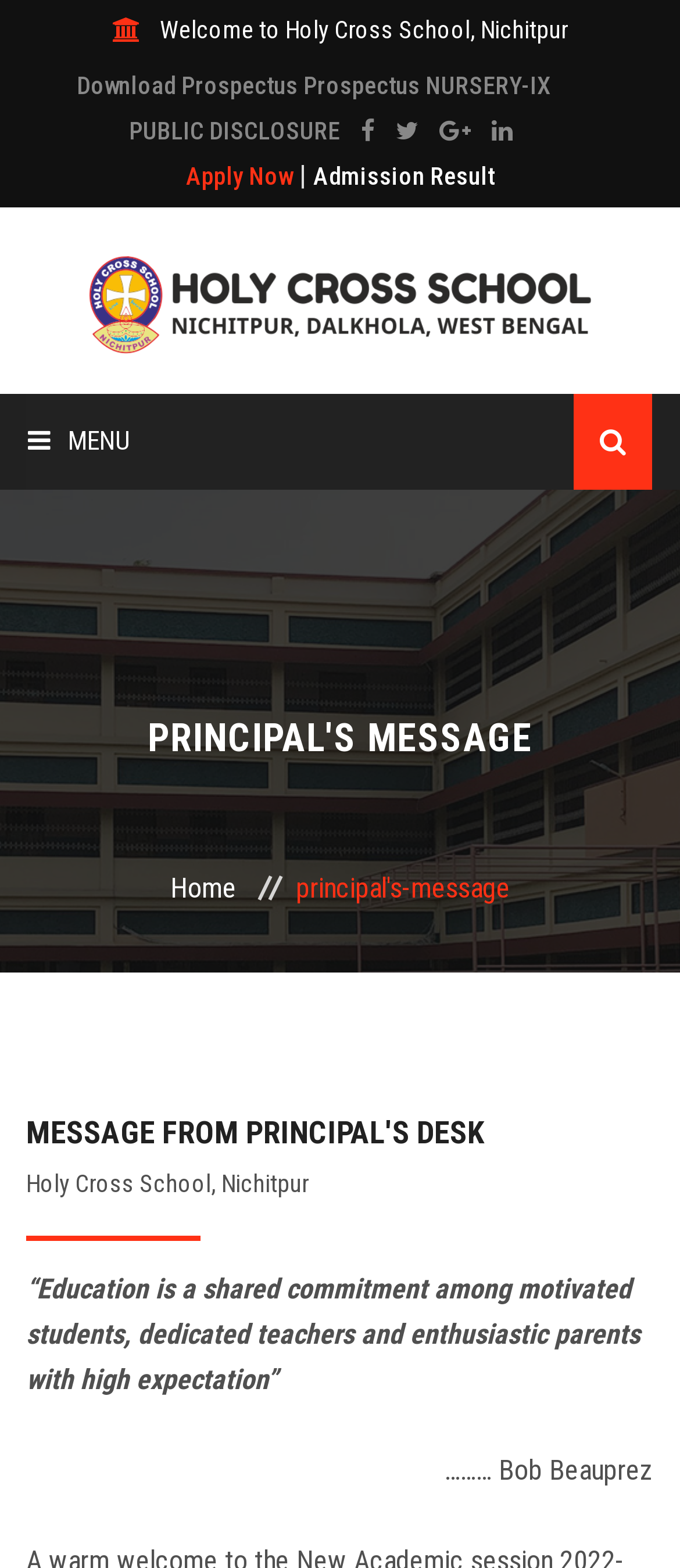Answer the question with a single word or phrase: 
What is the theme of the quote on the webpage?

Education